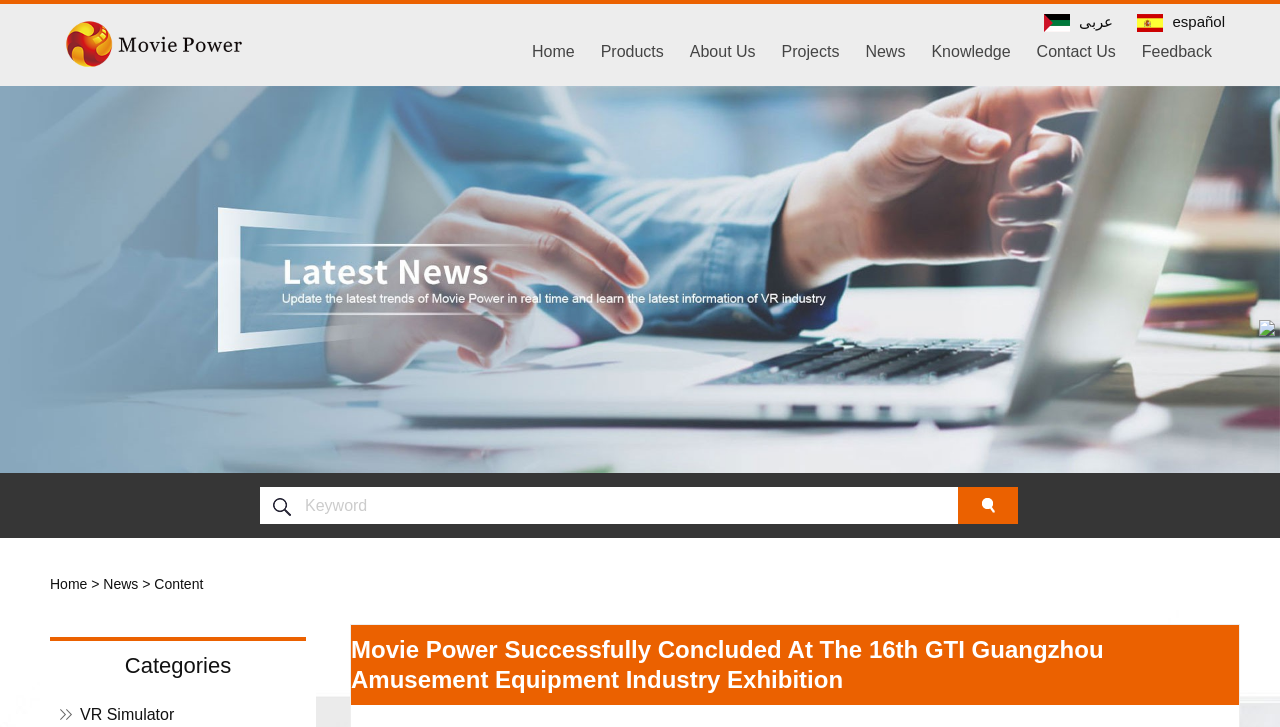Locate the bounding box coordinates of the area where you should click to accomplish the instruction: "view the company projects".

[0.603, 0.006, 0.664, 0.103]